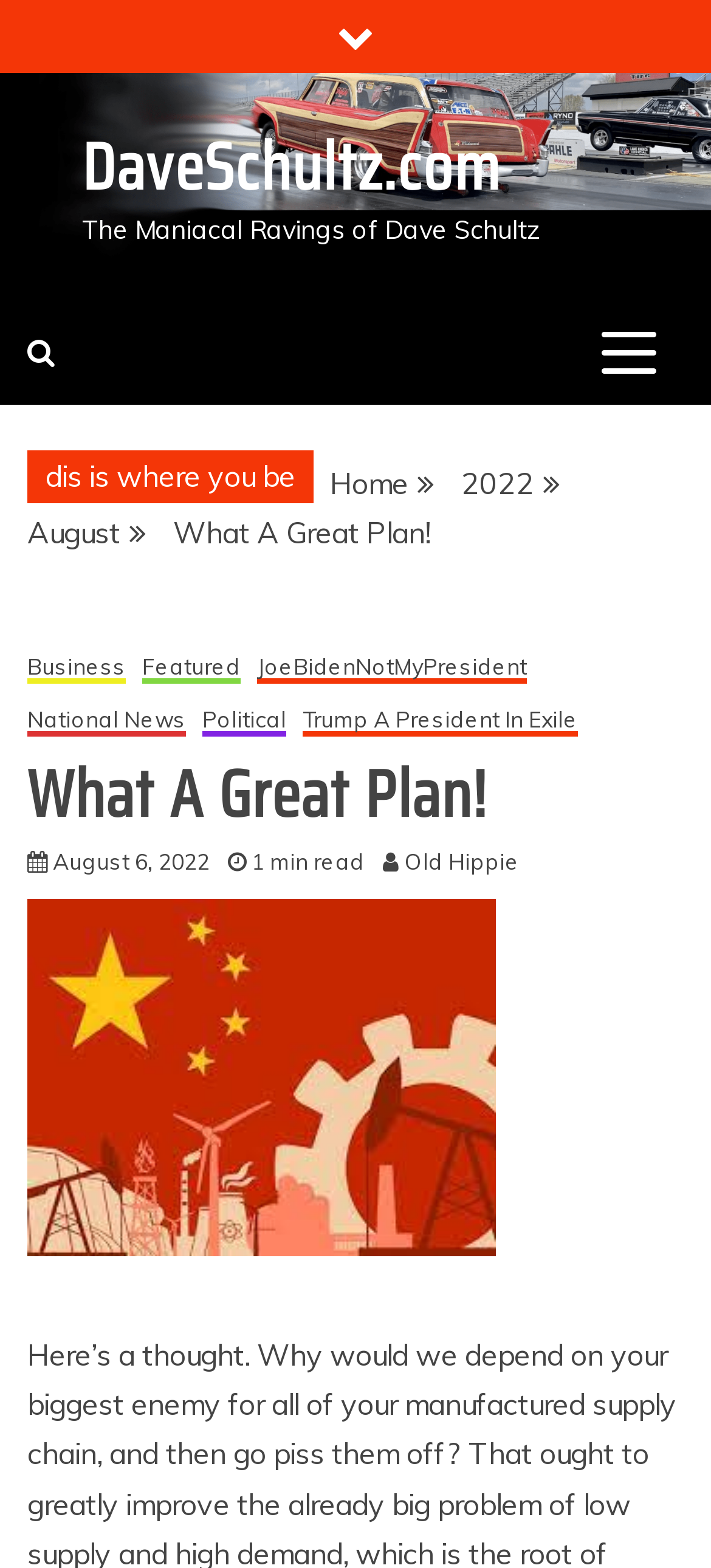Pinpoint the bounding box coordinates of the element to be clicked to execute the instruction: "go to home page".

[0.464, 0.296, 0.574, 0.32]